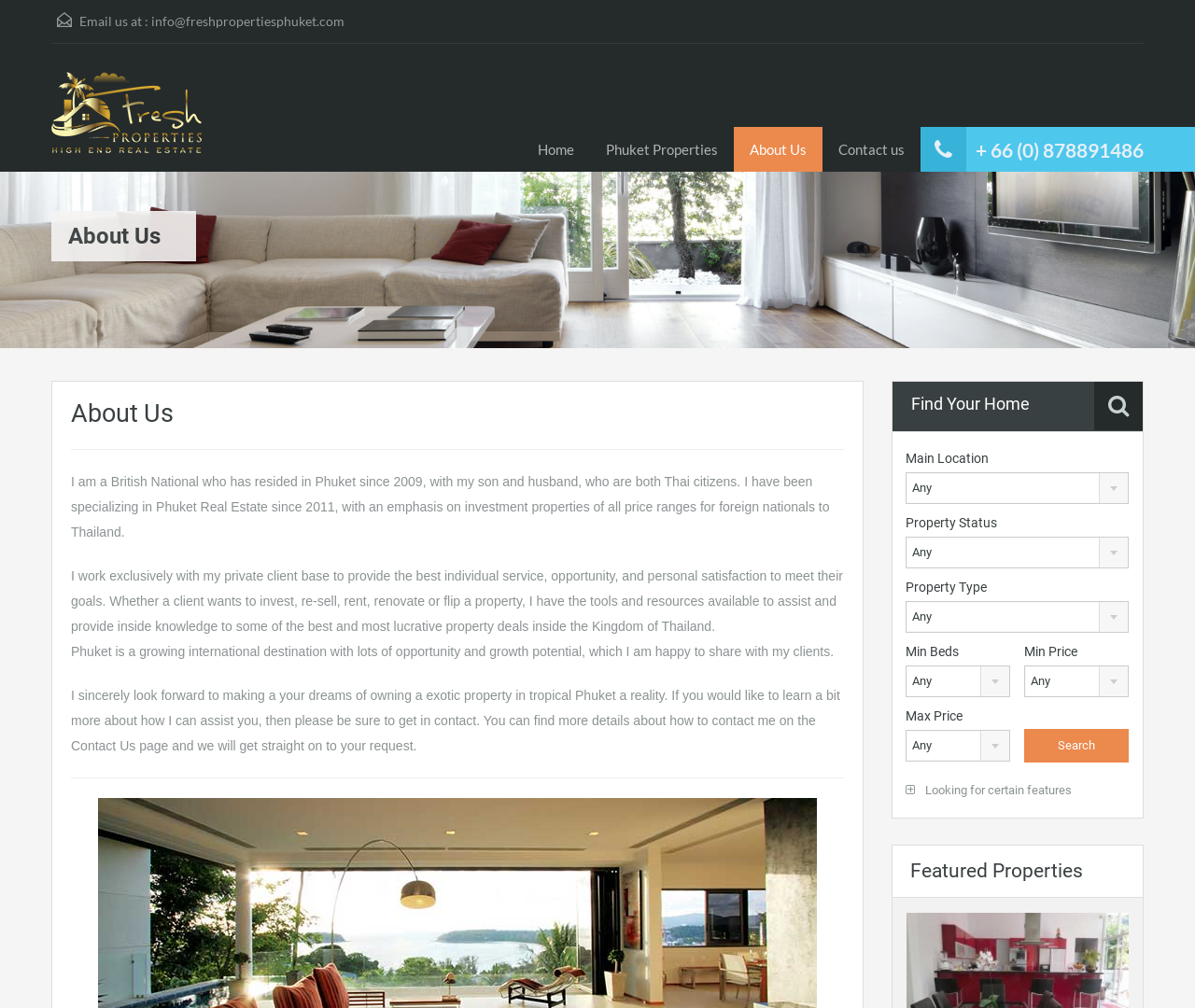Could you specify the bounding box coordinates for the clickable section to complete the following instruction: "Check the 'Pricing of ResleekTV IPTV'"?

None